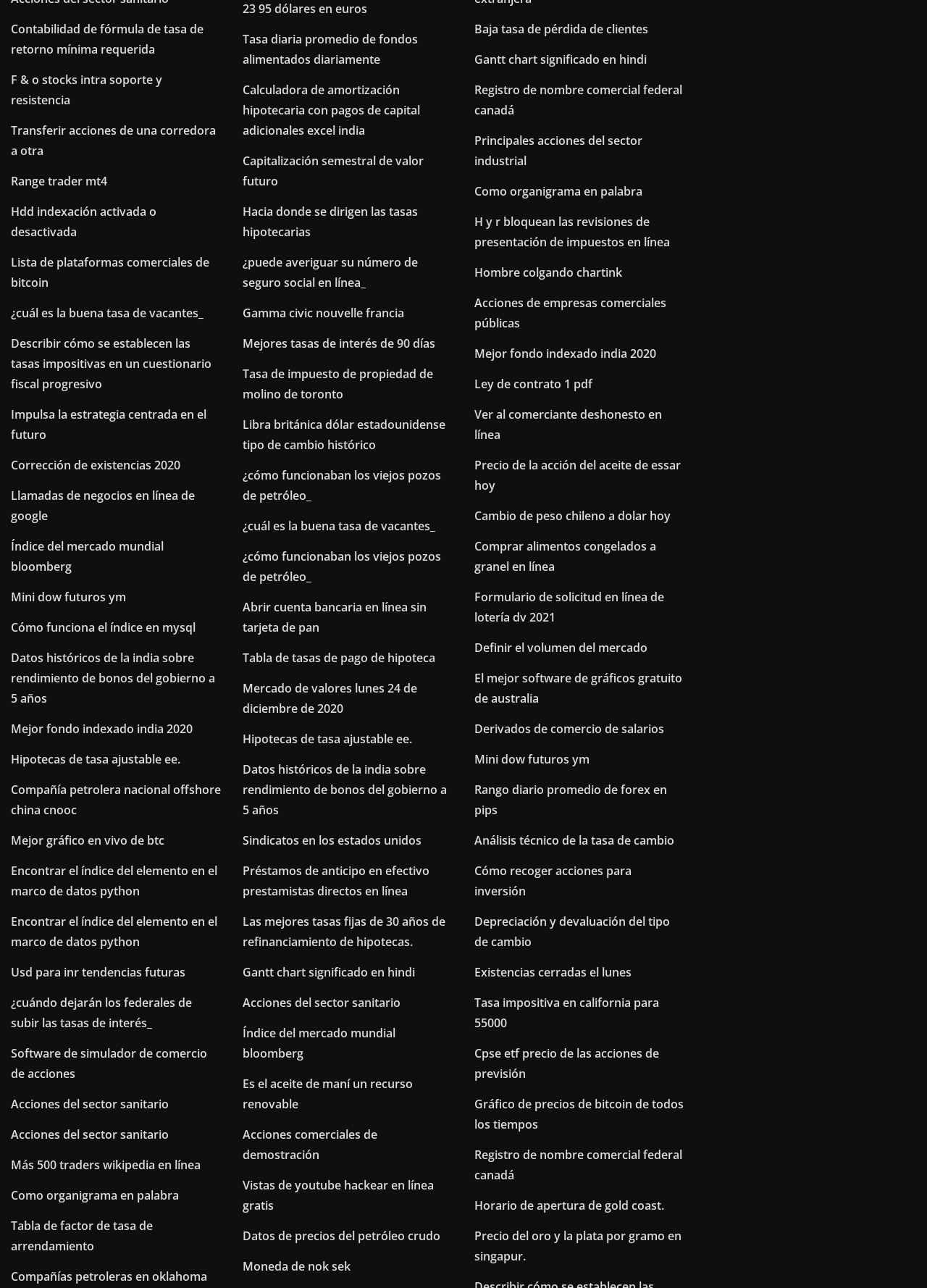Determine the bounding box coordinates for the element that should be clicked to follow this instruction: "Explore 'Range trader mt4'". The coordinates should be given as four float numbers between 0 and 1, in the format [left, top, right, bottom].

[0.012, 0.134, 0.116, 0.147]